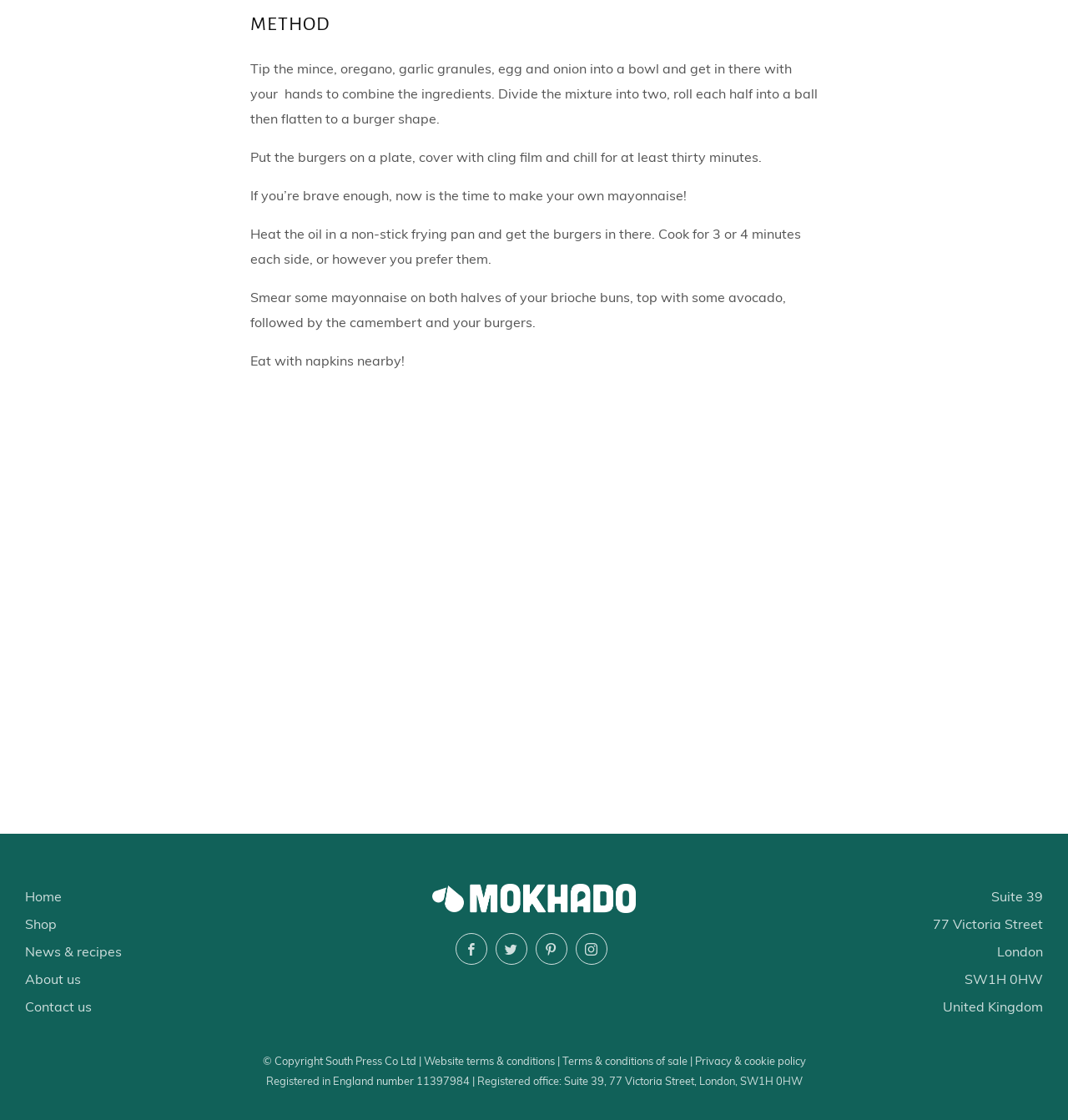How long should the burgers be chilled?
Based on the screenshot, respond with a single word or phrase.

At least thirty minutes